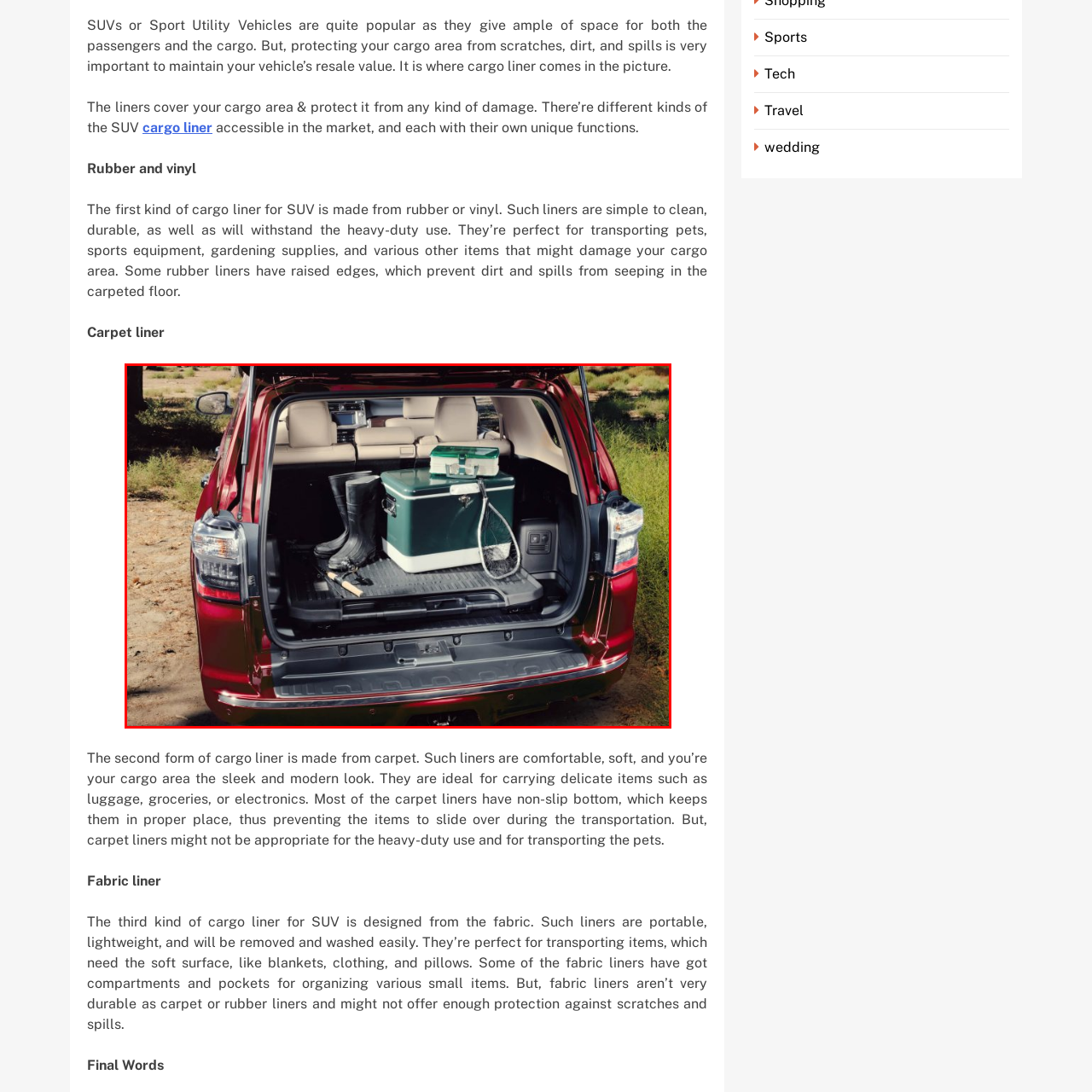Detail the scene within the red-bordered box in the image, including all relevant features and actions.

The image showcases the spacious cargo area of a Toyota 4Runner, highlighting a protective rubber cargo liner. This setup is perfect for outdoor enthusiasts, as visible items include a green cooler and a pair of rubber boots, indicating readiness for adventures like camping or fishing. The cargo liner serves to safeguard the vehicle's interior from potential scratches, dirt, and spills, ensuring that the cargo area remains clean and well-maintained. The versatile design of the SUV, coupled with its ample storage, makes it an ideal choice for transporting various gear, contributing to both utility and comfort on the road.